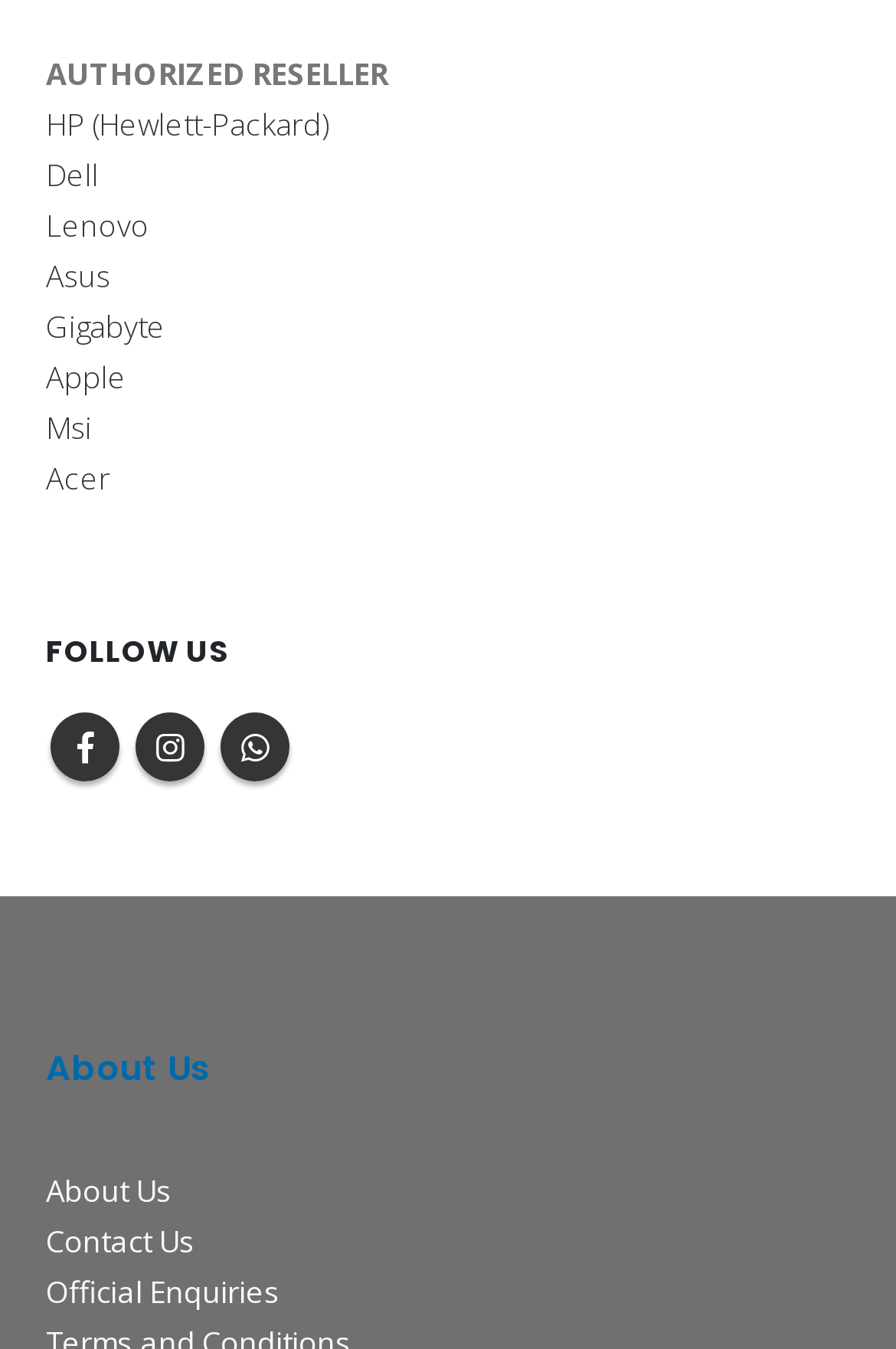What can be found in the 'About Us' section?
Please respond to the question with as much detail as possible.

The 'About Us' section contains links to pages such as 'About Us', 'Contact Us', and 'Official Enquiries'. This suggests that this section provides information about the company, its contact details, and how to make official enquiries.